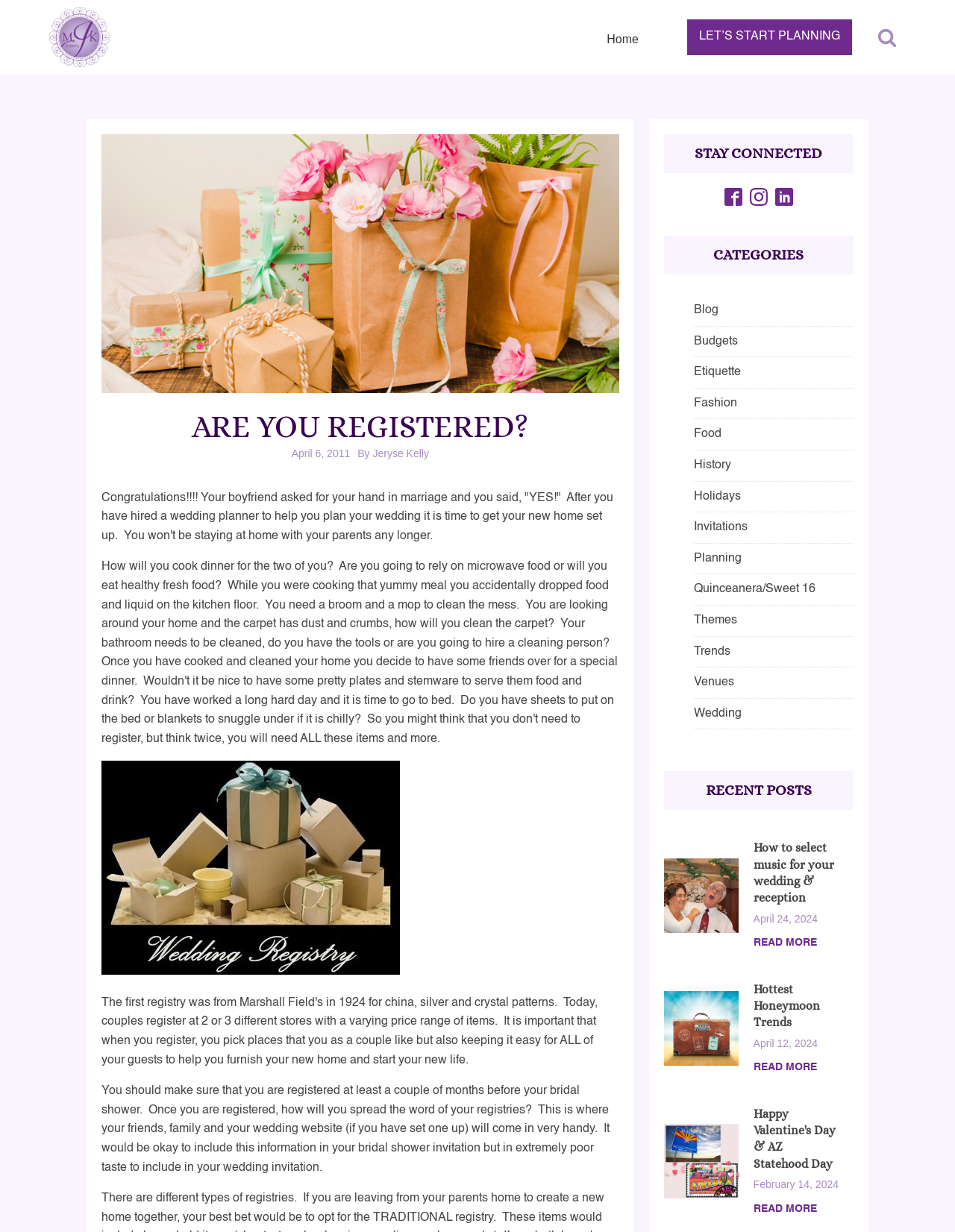Please identify the bounding box coordinates of the element that needs to be clicked to execute the following command: "Explore Navigation Menu". Provide the bounding box using four float numbers between 0 and 1, formatted as [left, top, right, bottom].

None